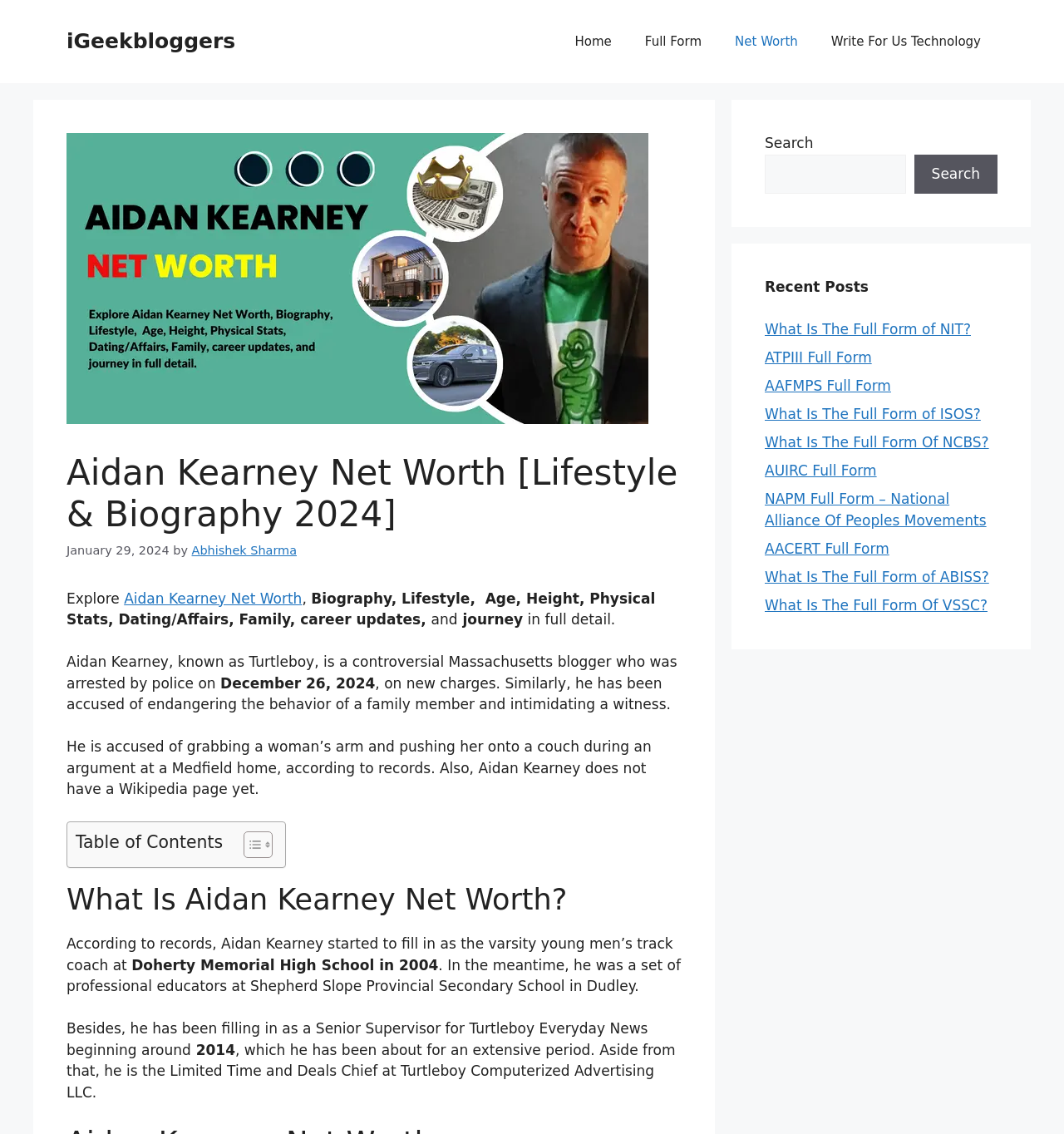Using the information in the image, could you please answer the following question in detail:
What is the name of the blogger mentioned in the article?

The article mentions Aidan Kearney, also known as Turtleboy, as a controversial Massachusetts blogger who was arrested by police on December 26, 2024.